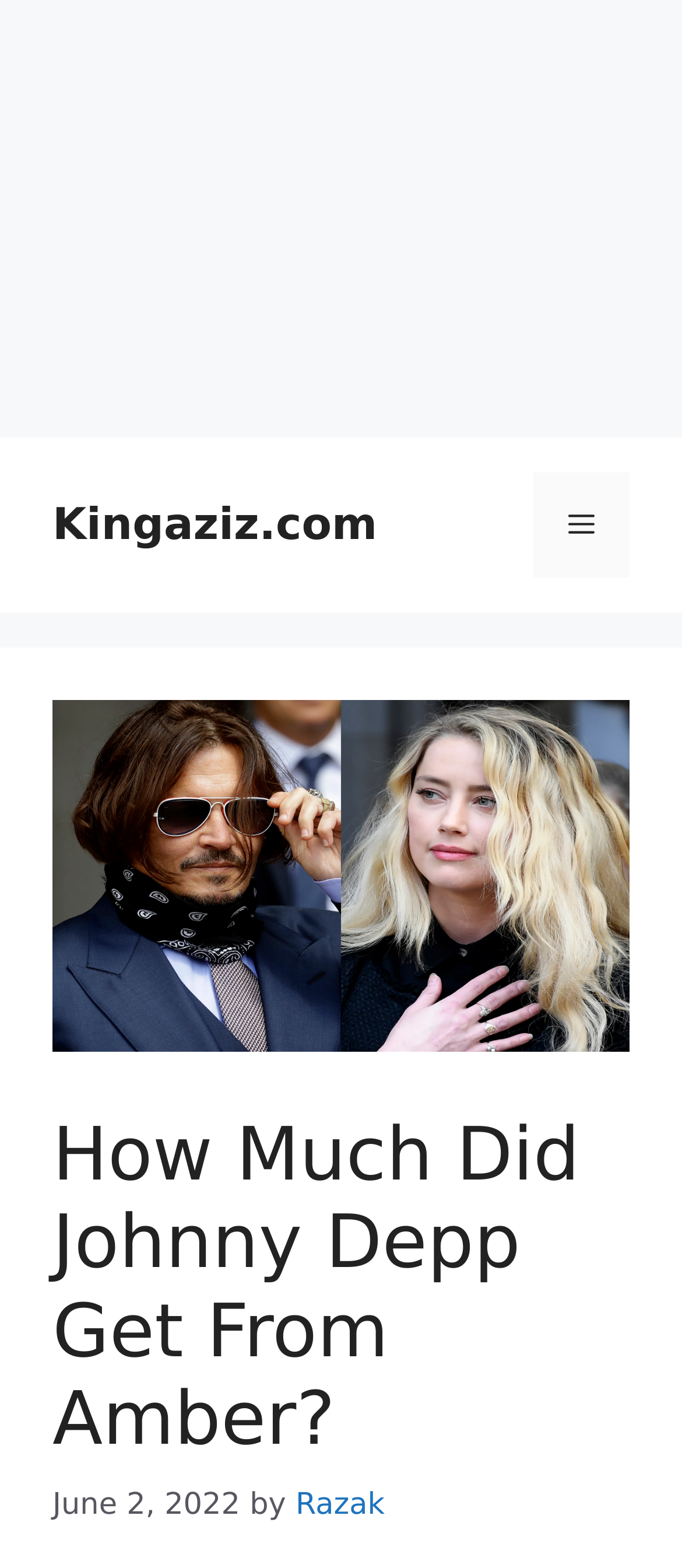Determine the bounding box for the described UI element: "Razak".

[0.433, 0.948, 0.564, 0.971]